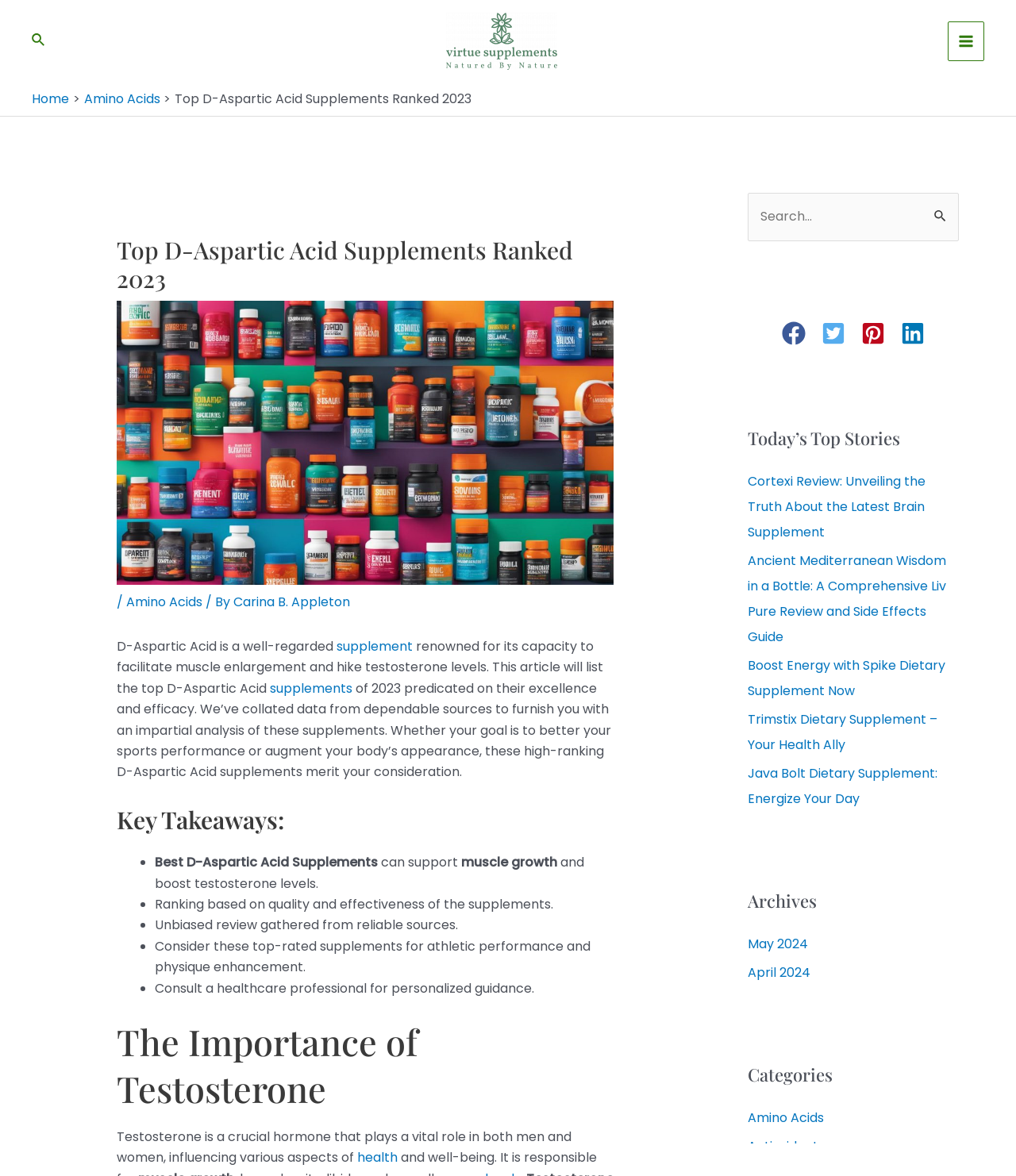Determine the bounding box coordinates of the section to be clicked to follow the instruction: "Click the Virtue Supplements Logo". The coordinates should be given as four float numbers between 0 and 1, formatted as [left, top, right, bottom].

[0.439, 0.027, 0.548, 0.042]